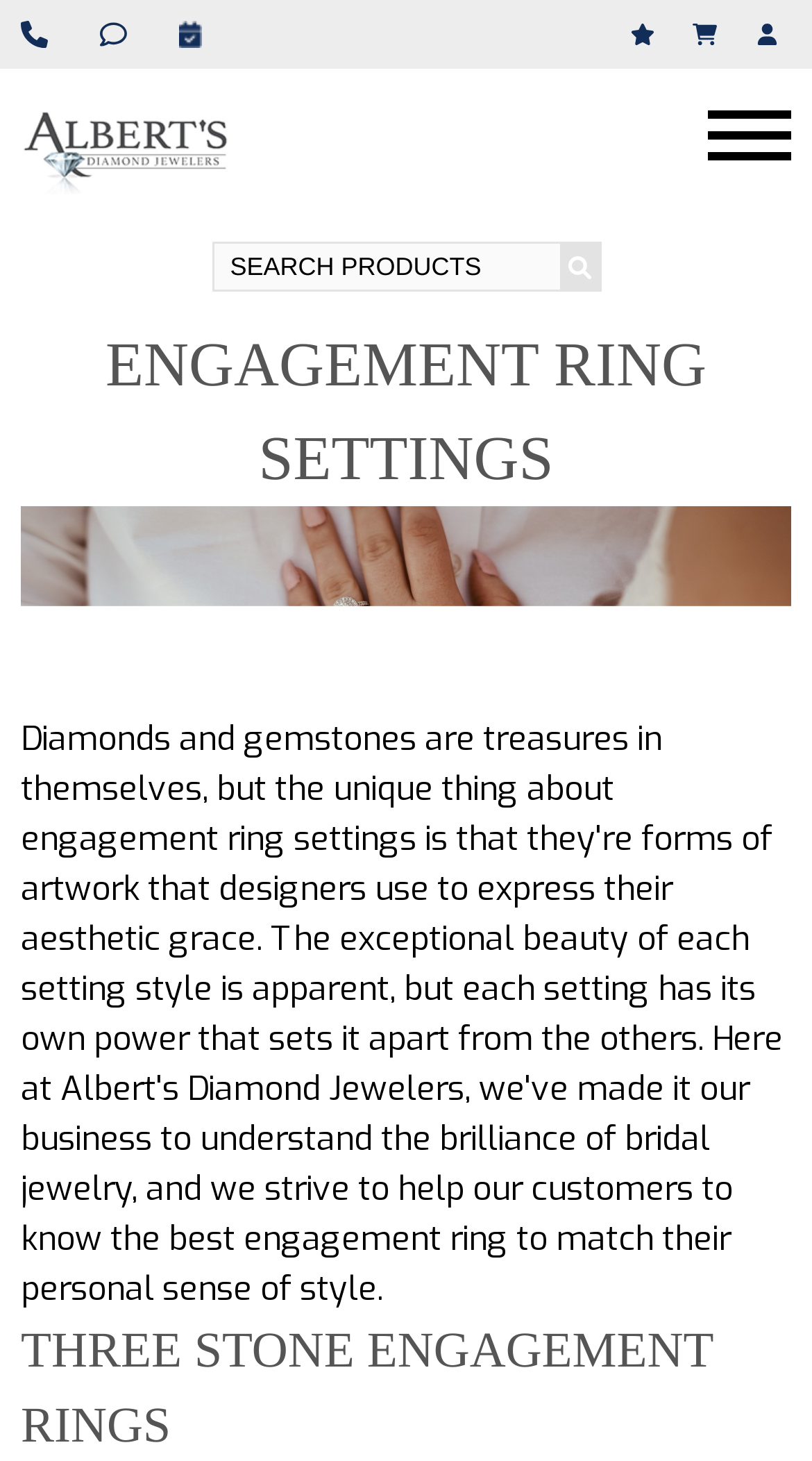Please identify the bounding box coordinates of the element's region that should be clicked to execute the following instruction: "Request an appointment". The bounding box coordinates must be four float numbers between 0 and 1, i.e., [left, top, right, bottom].

[0.208, 0.014, 0.275, 0.033]